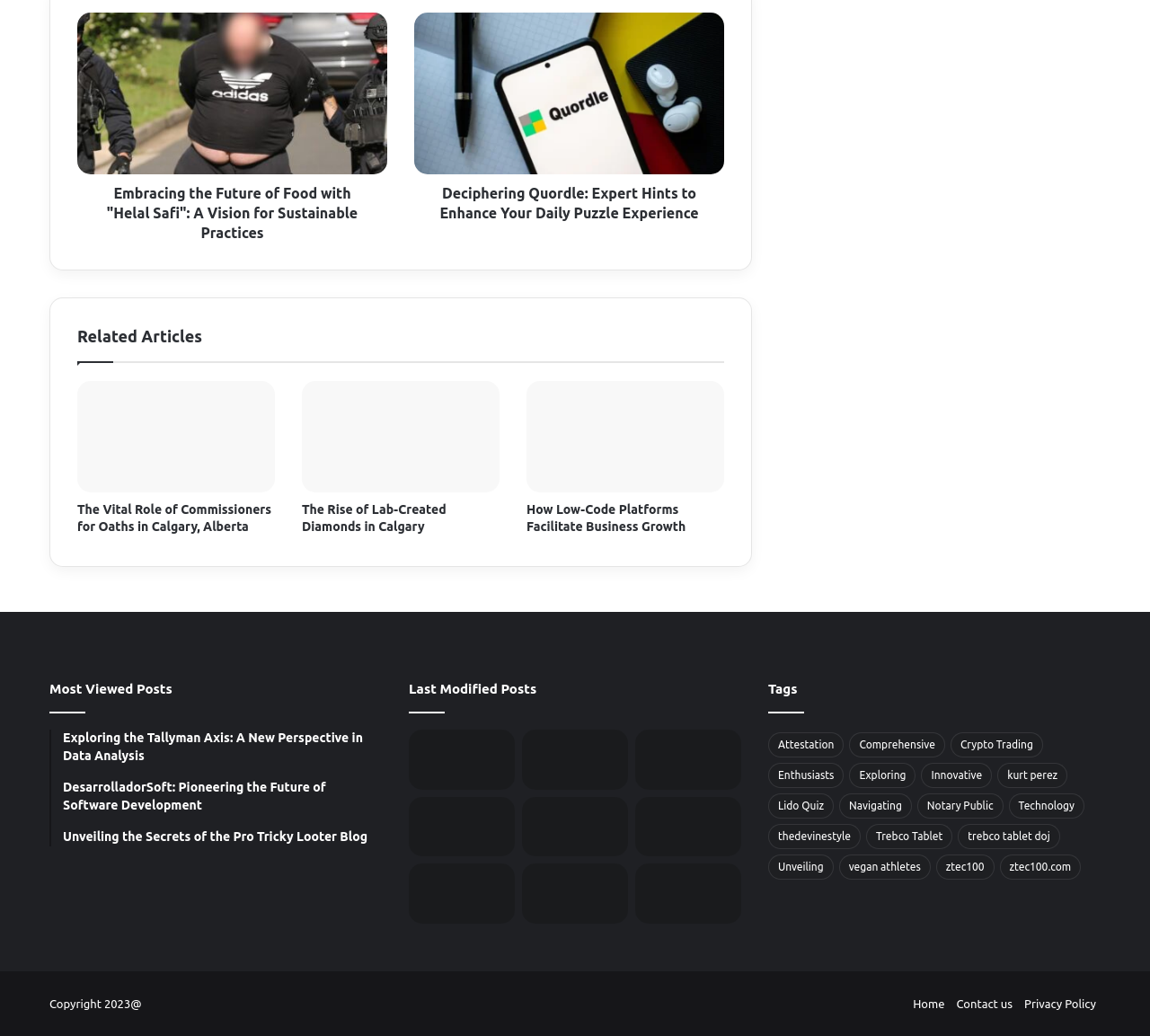Find the bounding box coordinates of the clickable region needed to perform the following instruction: "Read the article 'Deciphering Quordle: Expert Hints to Enhance Your Daily Puzzle Experience'". The coordinates should be provided as four float numbers between 0 and 1, i.e., [left, top, right, bottom].

[0.36, 0.168, 0.63, 0.215]